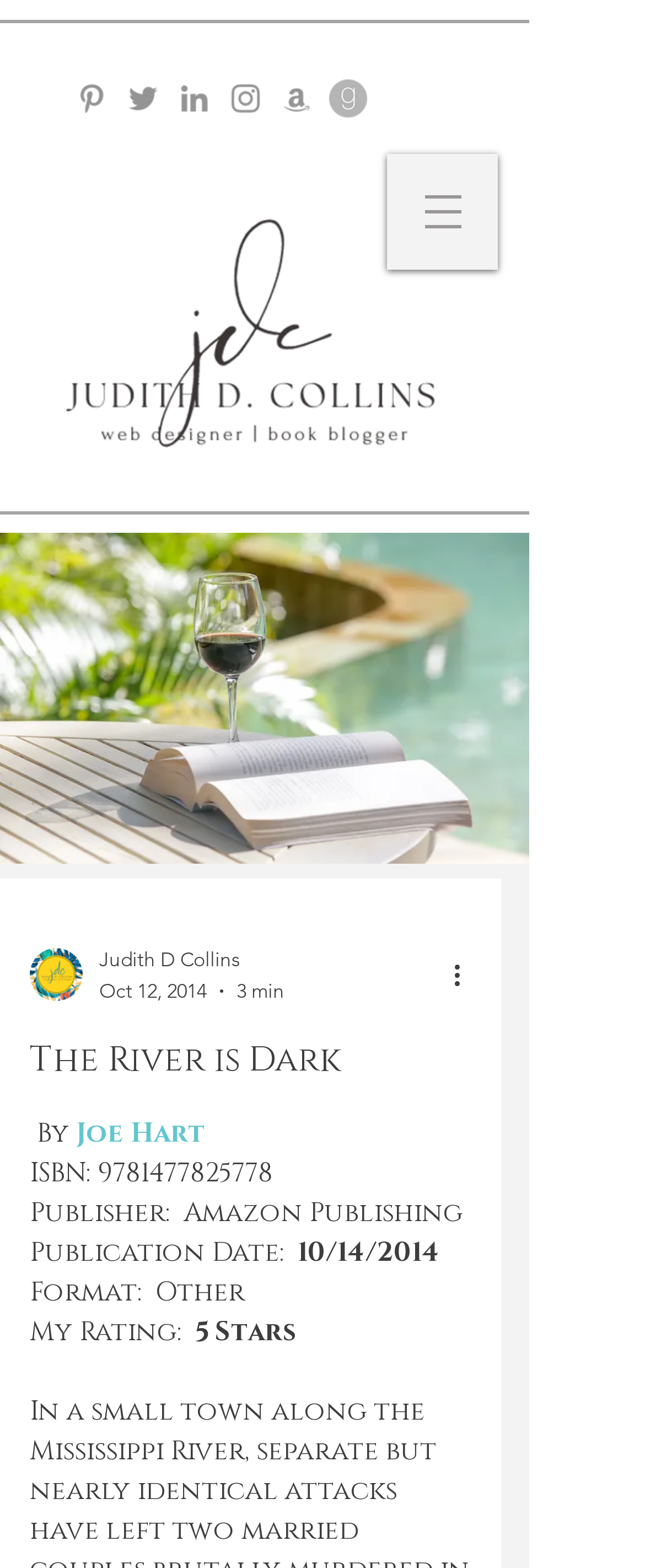Using the description "Joe Hart", predict the bounding box of the relevant HTML element.

[0.118, 0.711, 0.321, 0.735]